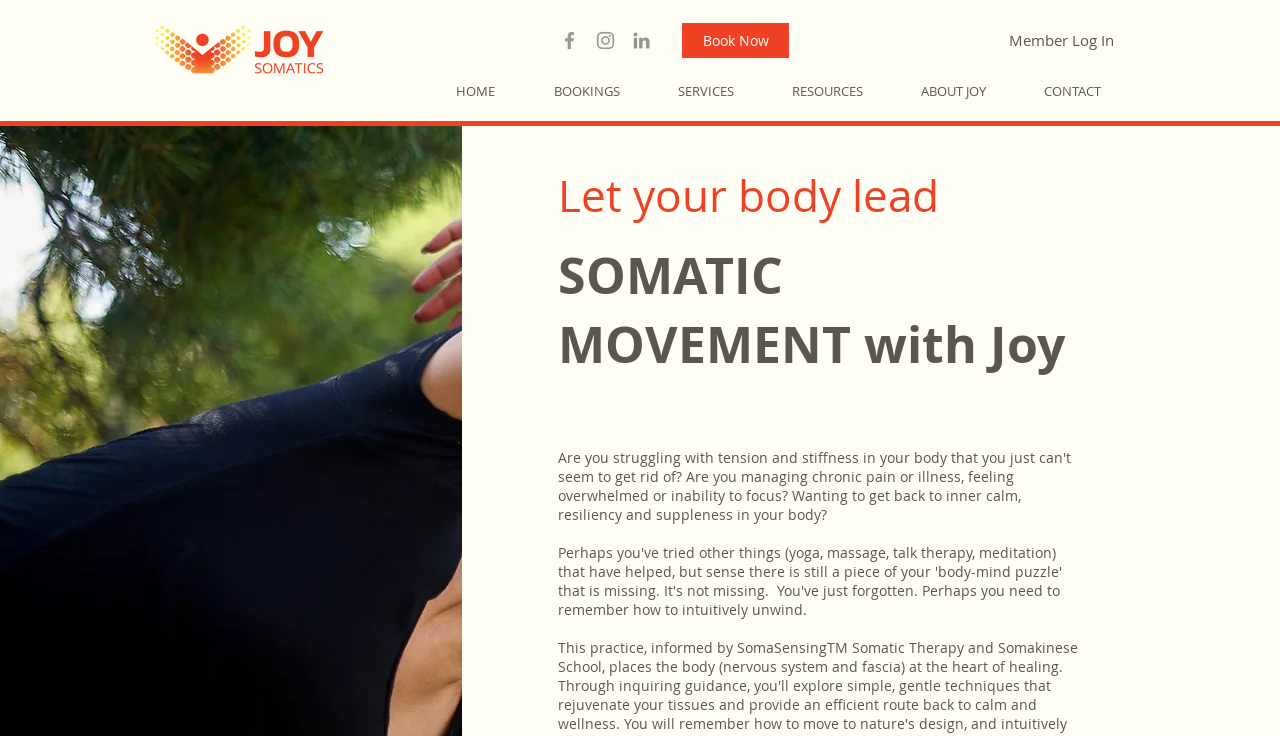Please find and report the bounding box coordinates of the element to click in order to perform the following action: "Visit Joy Somatics on Facebook". The coordinates should be expressed as four float numbers between 0 and 1, in the format [left, top, right, bottom].

[0.436, 0.039, 0.454, 0.071]